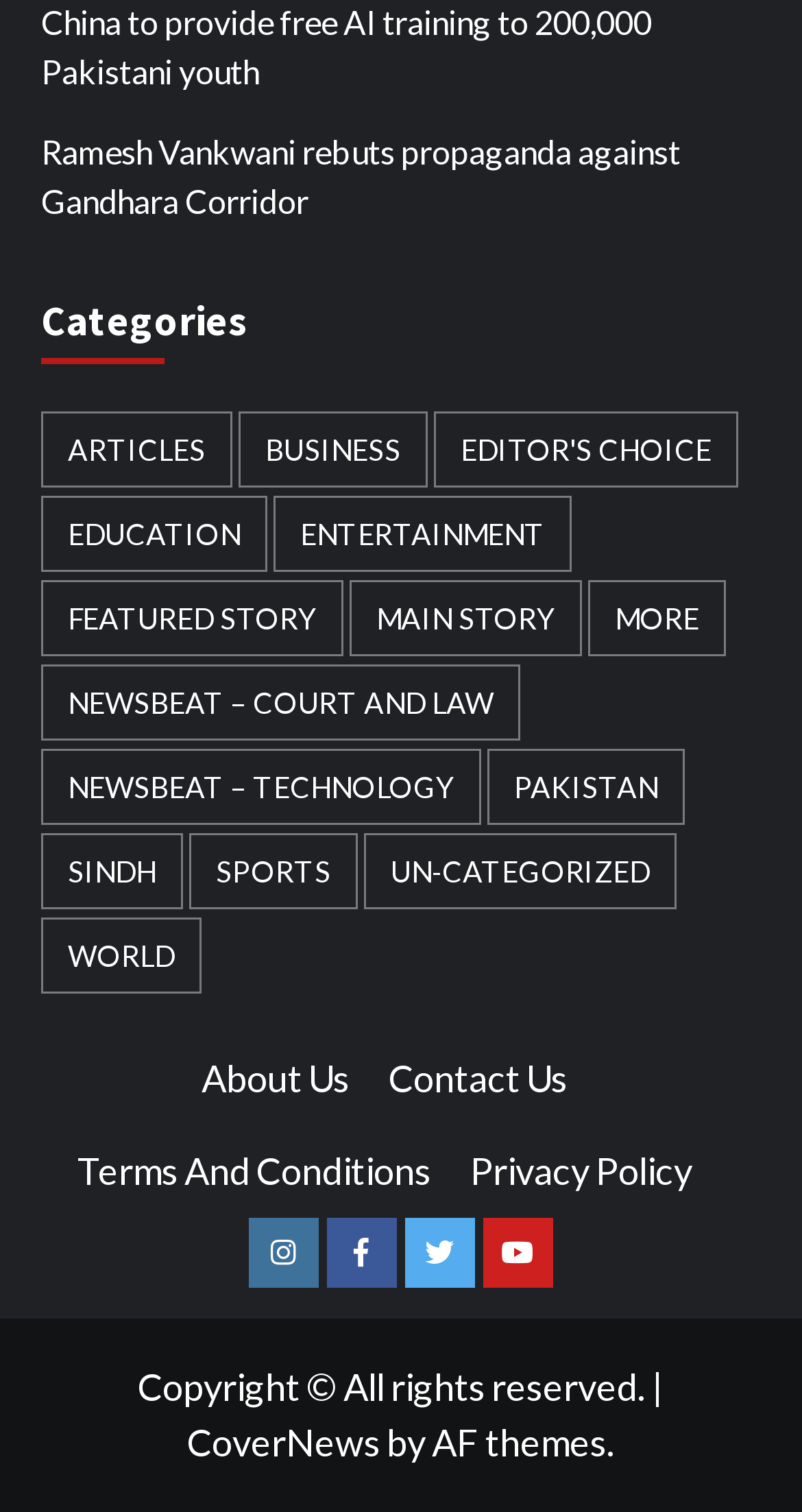Determine the bounding box coordinates for the UI element with the following description: "Sports". The coordinates should be four float numbers between 0 and 1, represented as [left, top, right, bottom].

[0.236, 0.552, 0.446, 0.602]